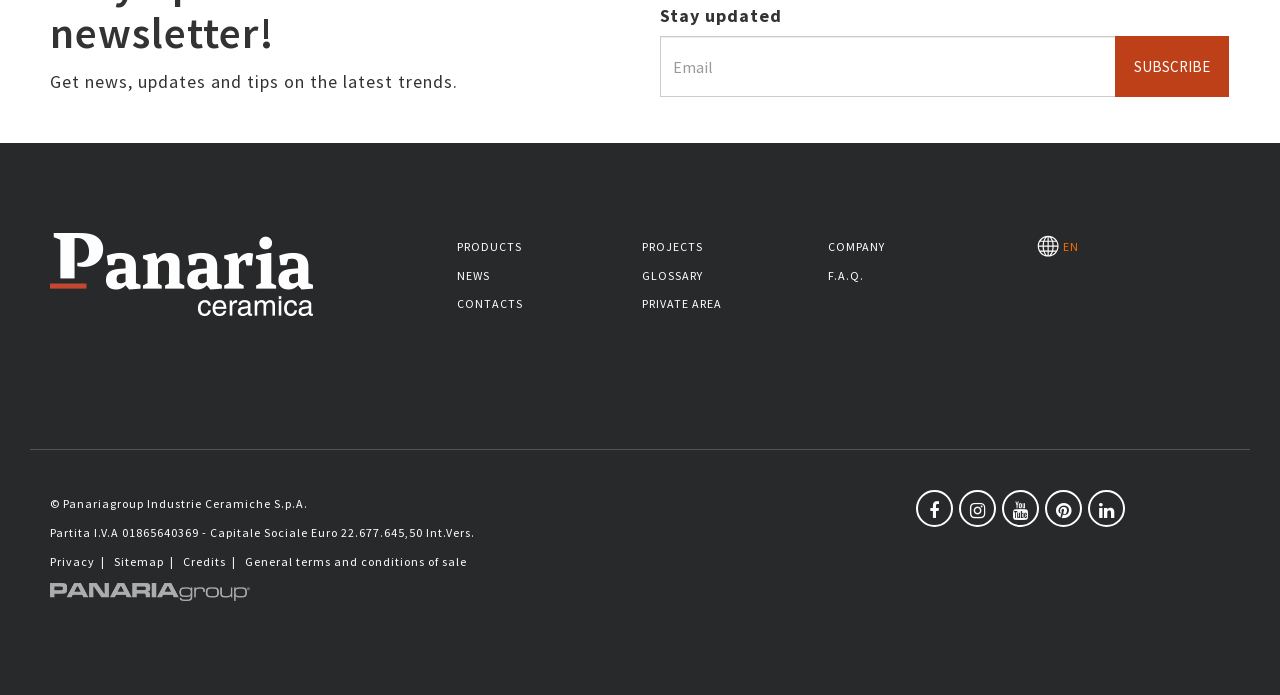Please identify the bounding box coordinates of the area that needs to be clicked to follow this instruction: "Subscribe to the newsletter".

[0.871, 0.052, 0.96, 0.141]